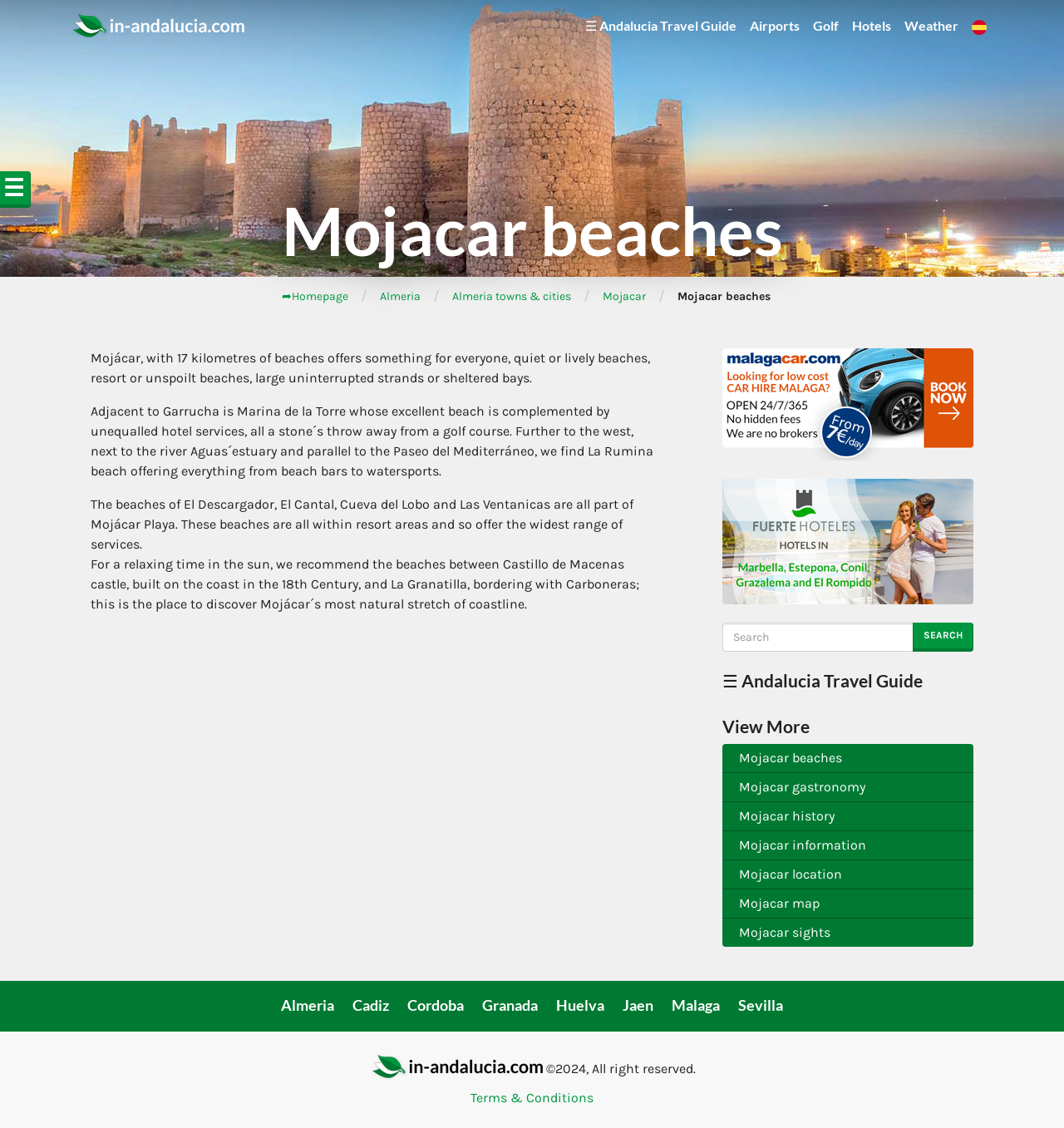Pinpoint the bounding box coordinates of the clickable area needed to execute the instruction: "View more information about Mojacar beaches". The coordinates should be specified as four float numbers between 0 and 1, i.e., [left, top, right, bottom].

[0.679, 0.66, 0.915, 0.685]